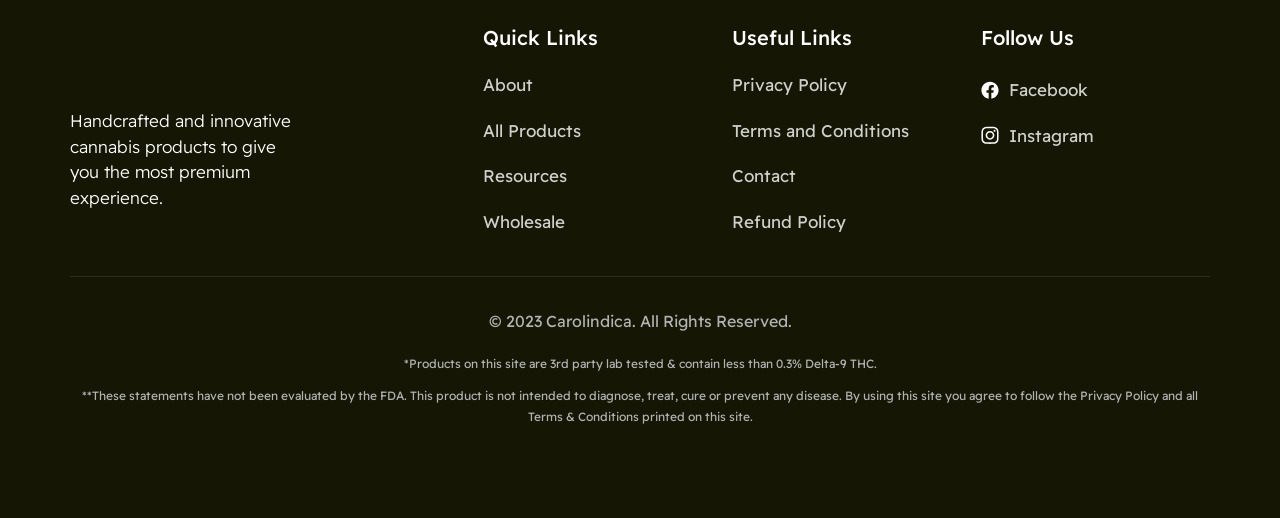Please find the bounding box coordinates of the element's region to be clicked to carry out this instruction: "Click on About".

[0.362, 0.12, 0.556, 0.208]